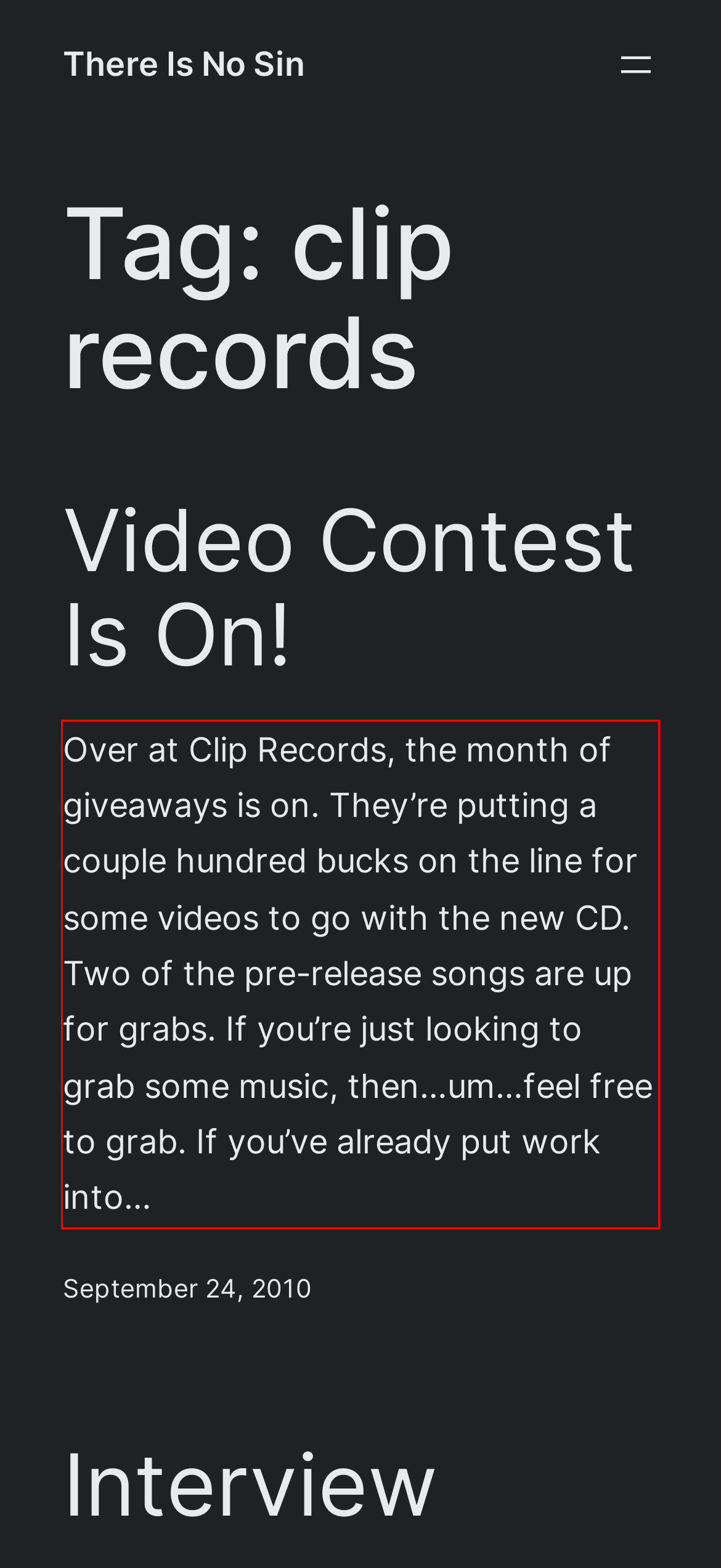Using the provided screenshot of a webpage, recognize the text inside the red rectangle bounding box by performing OCR.

Over at Clip Records, the month of giveaways is on. They’re putting a couple hundred bucks on the line for some videos to go with the new CD. Two of the pre-release songs are up for grabs. If you’re just looking to grab some music, then…um…feel free to grab. If you’ve already put work into…